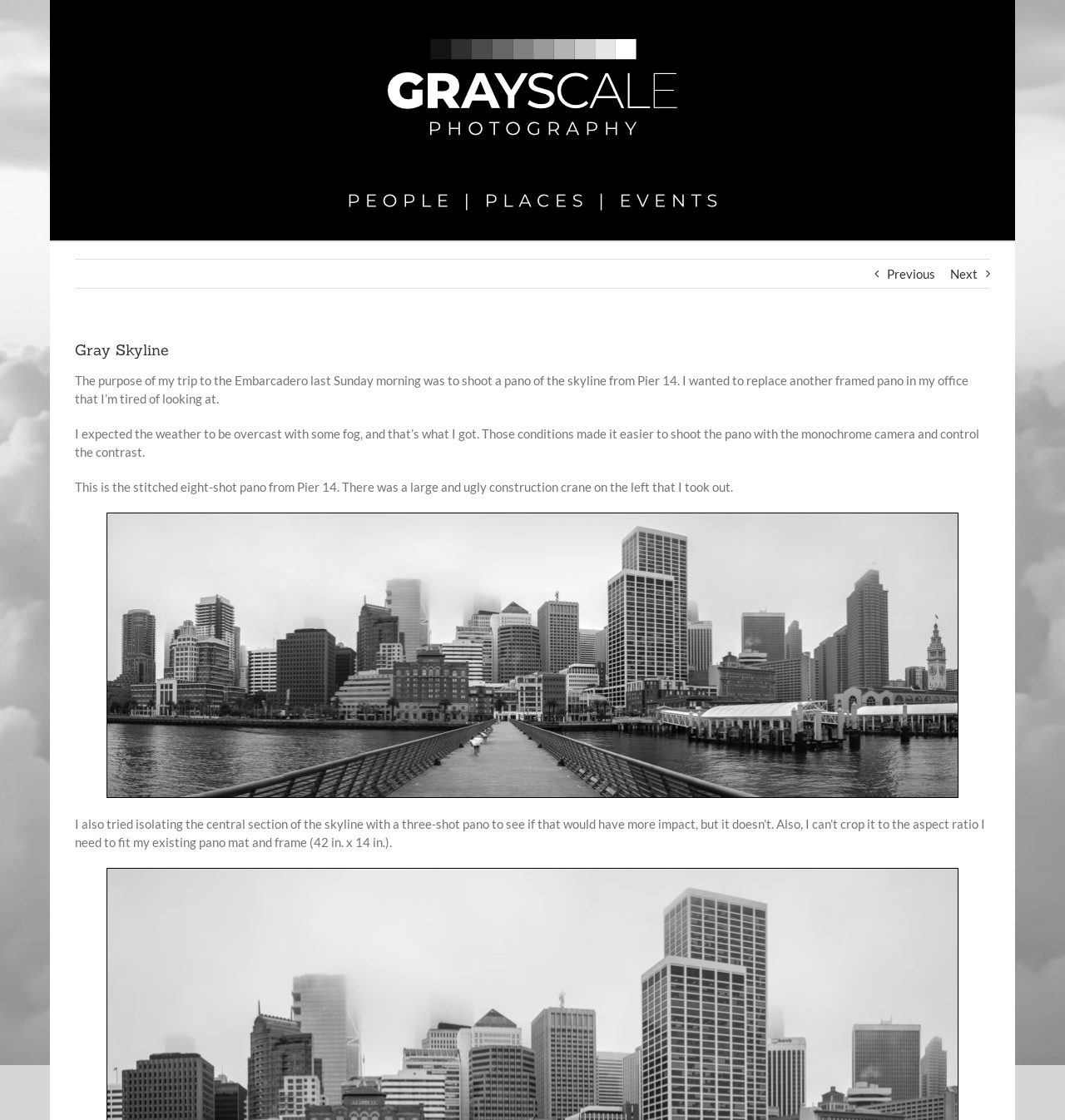Please find the bounding box coordinates (top-left x, top-left y, bottom-right x, bottom-right y) in the screenshot for the UI element described as follows: meddevice

None